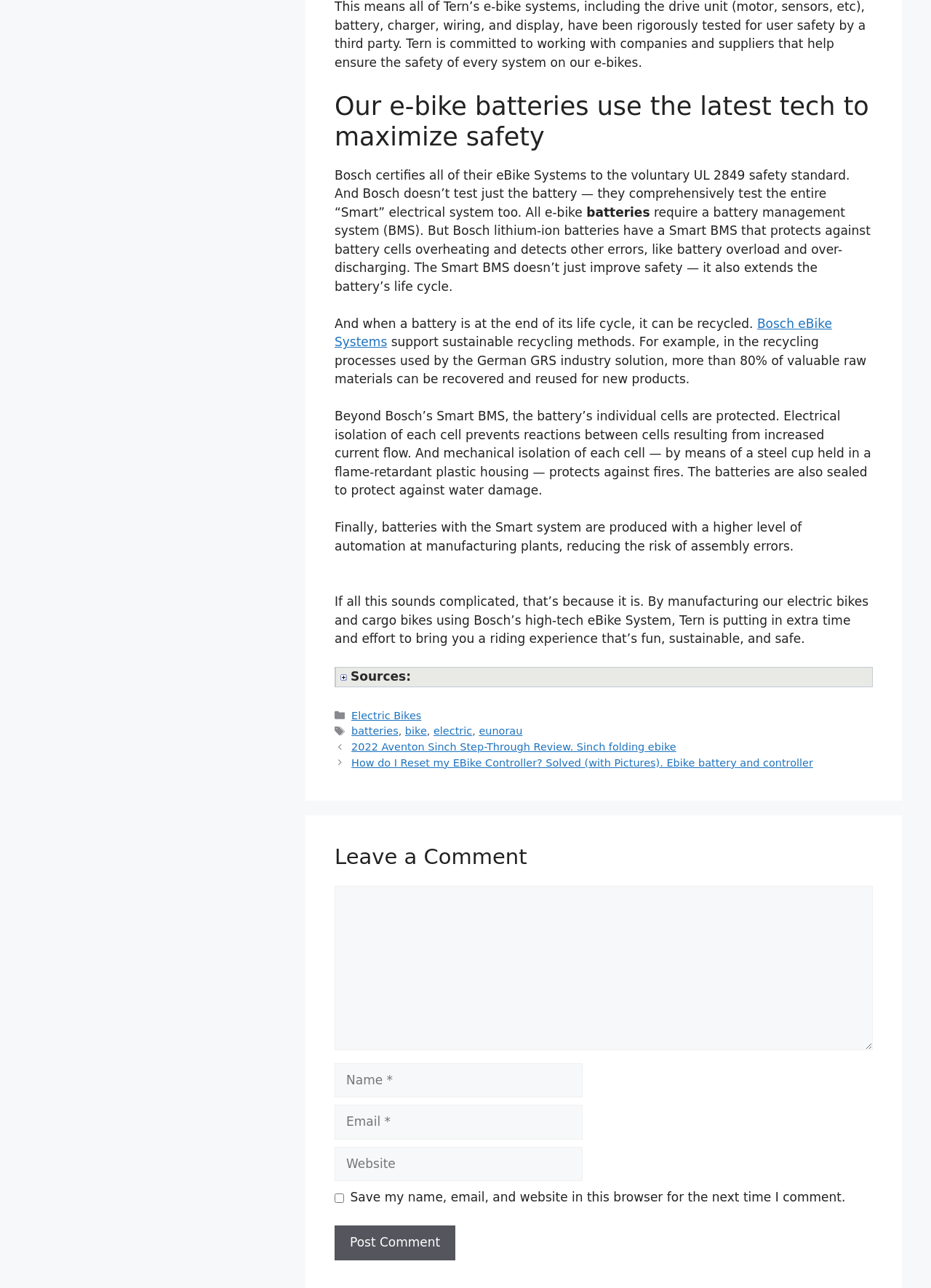Identify the bounding box coordinates for the UI element described as follows: "bike". Ensure the coordinates are four float numbers between 0 and 1, formatted as [left, top, right, bottom].

[0.435, 0.563, 0.458, 0.572]